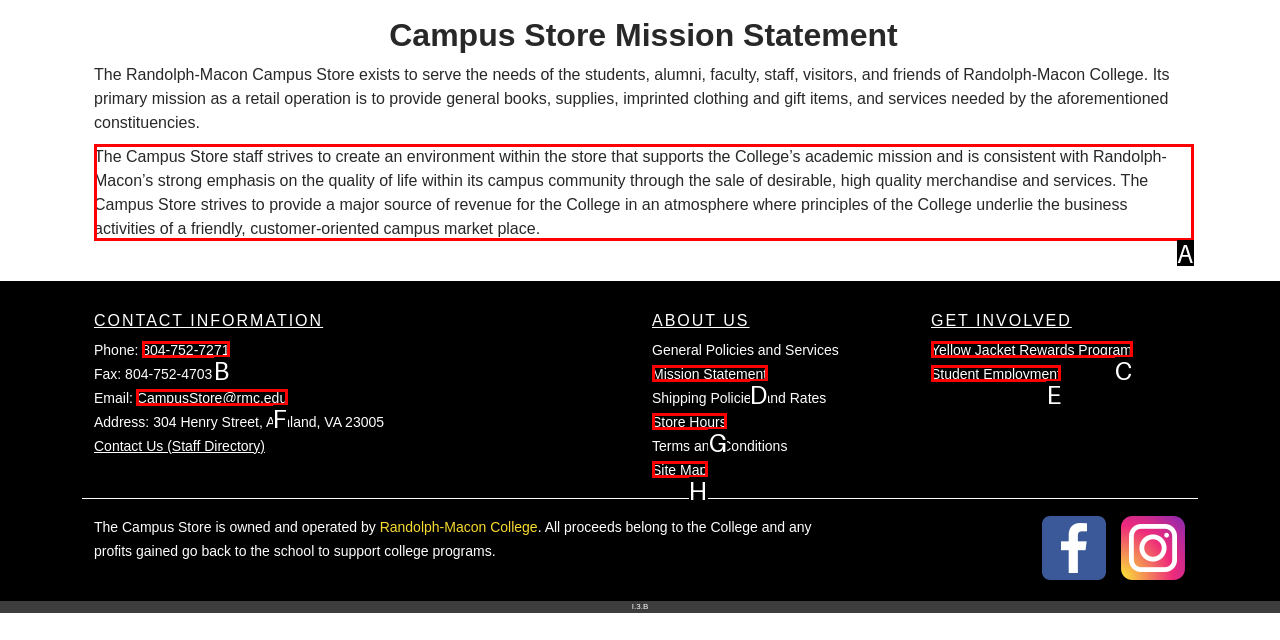Tell me which option best matches this description: Student Employment
Answer with the letter of the matching option directly from the given choices.

E